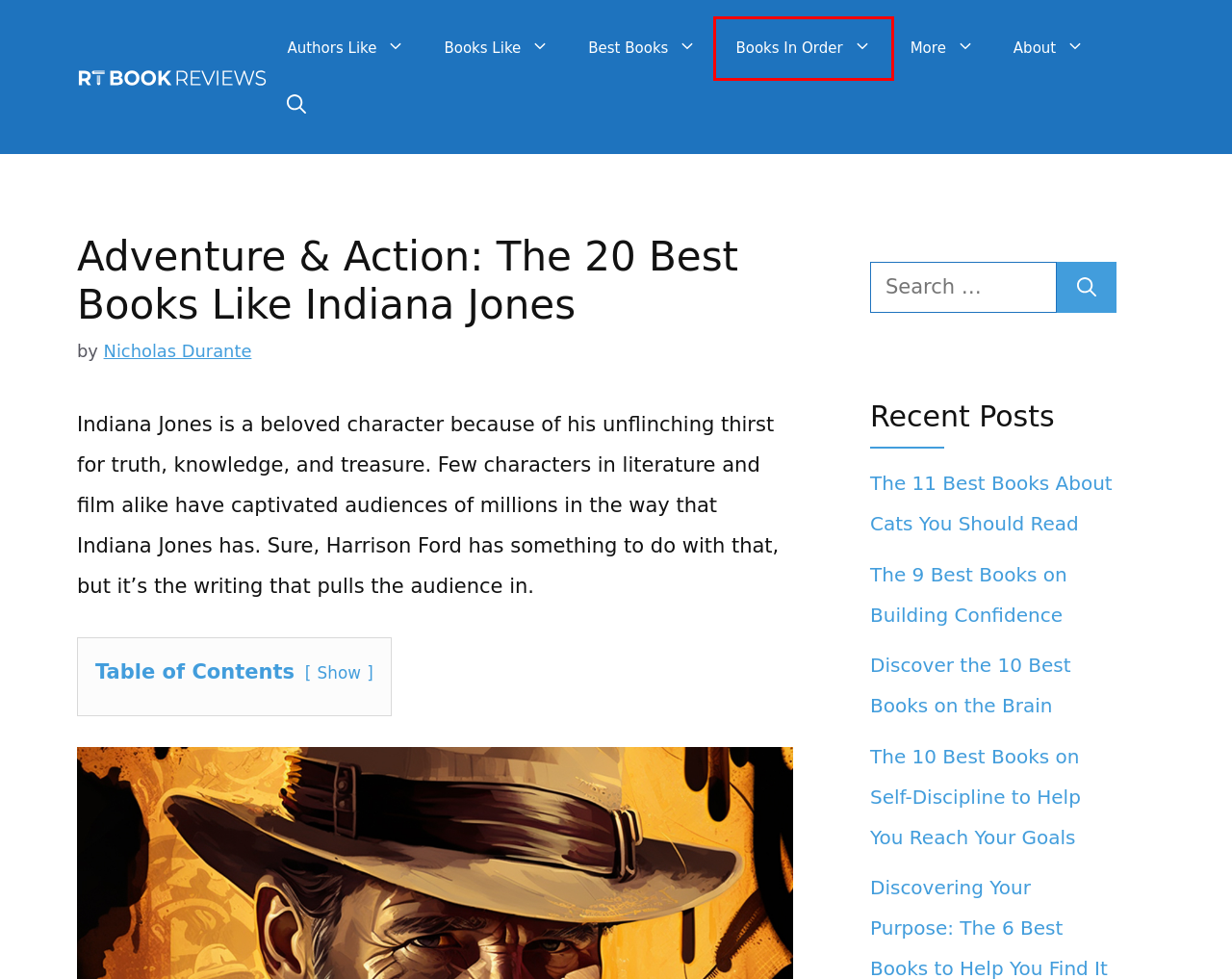You see a screenshot of a webpage with a red bounding box surrounding an element. Pick the webpage description that most accurately represents the new webpage after interacting with the element in the red bounding box. The options are:
A. The 11 Best Books About Cats You Should Read
B. Authors Like - RT Book Reviews
C. Books Like - RT Book Reviews
D. Discover the Best Books and Authors
E. Books In Order - RT Book Reviews
F. Best Books - RT Book Reviews
G. The 9 Best Books on Building Confidence
H. Discover the 10 Best Books on the Brain

E